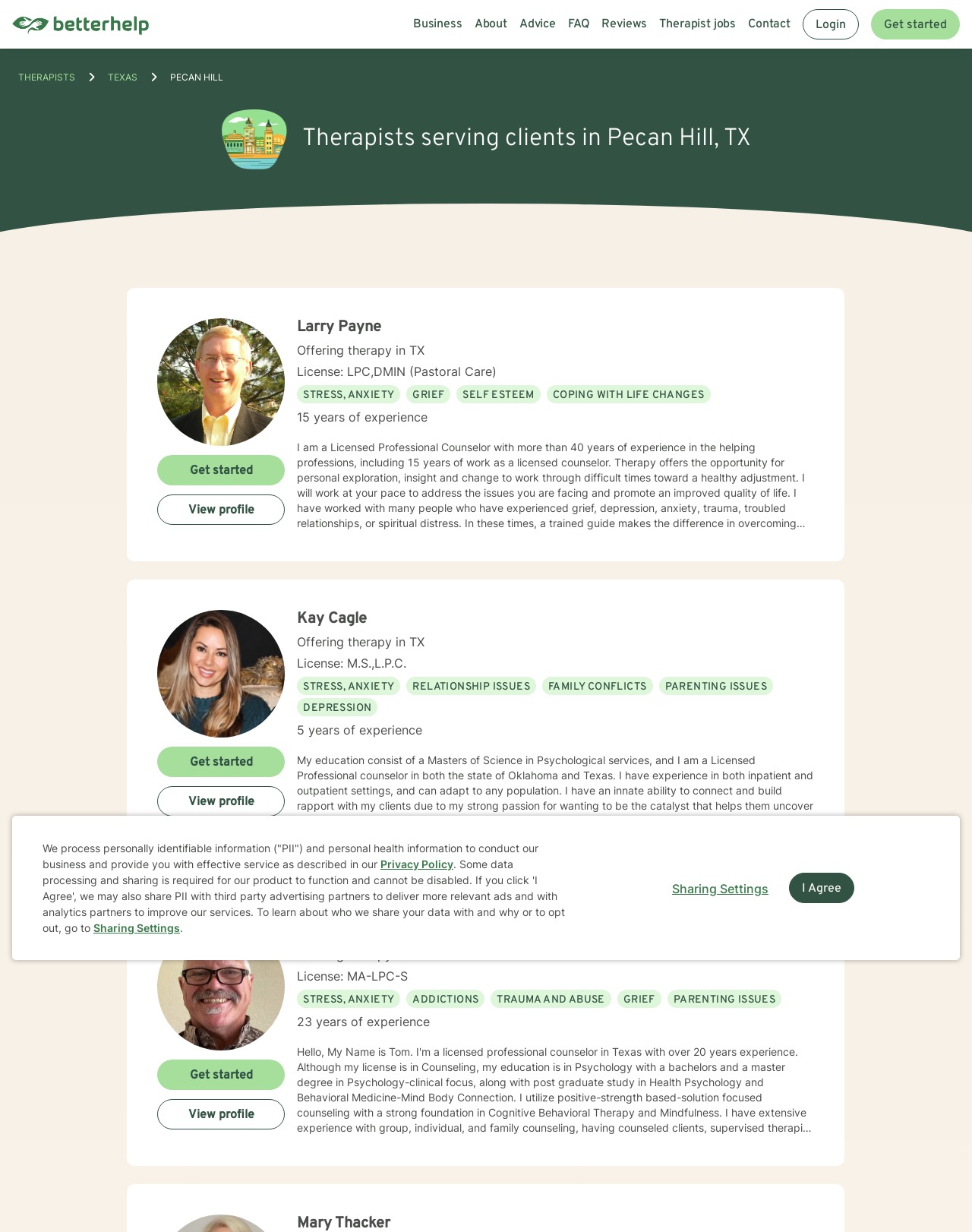Please respond to the question with a concise word or phrase:
How many years of experience does Thomas Homrighaus have?

23 years